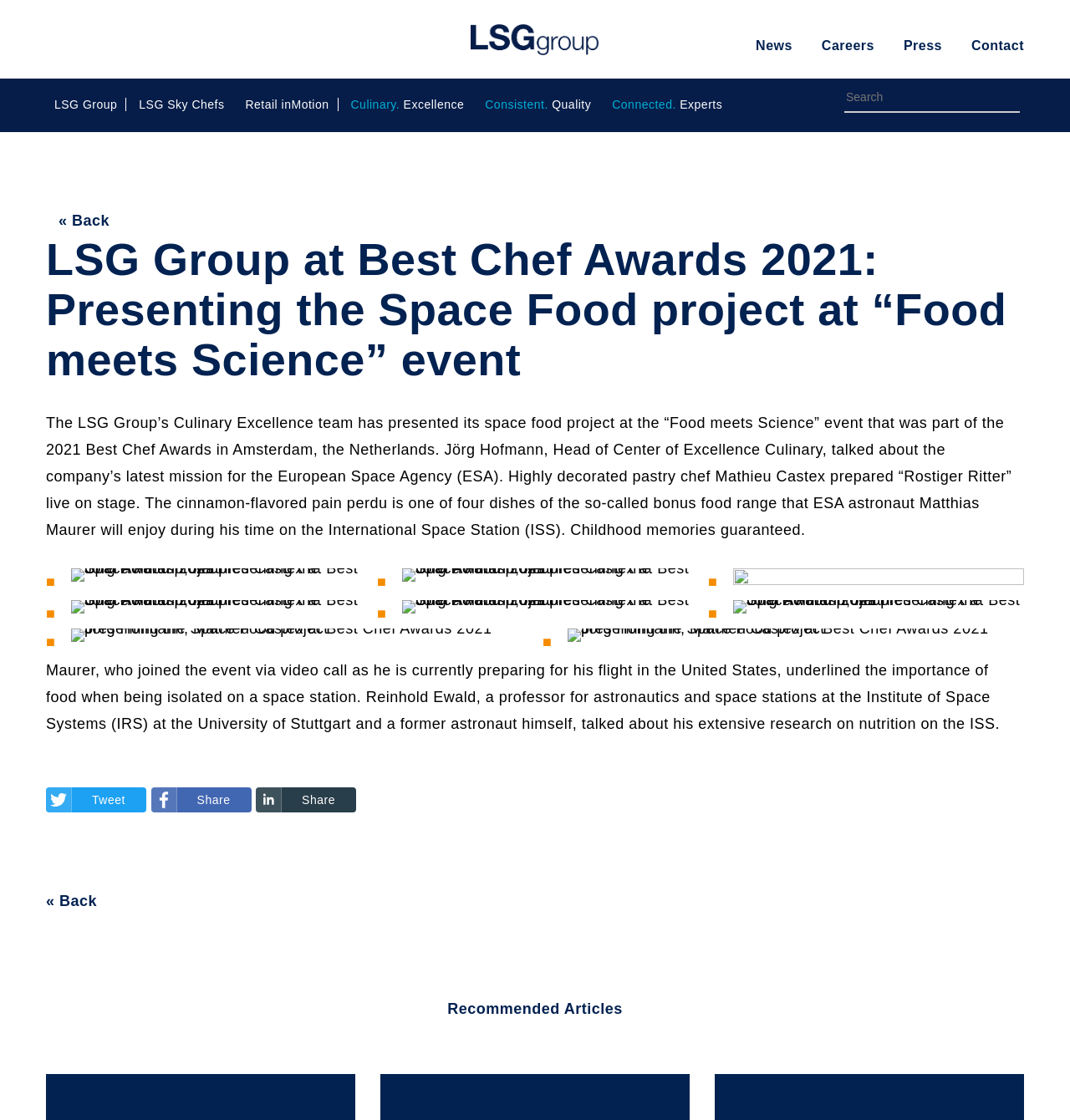Please identify the bounding box coordinates of the element's region that should be clicked to execute the following instruction: "Go to the Authentication page". The bounding box coordinates must be four float numbers between 0 and 1, i.e., [left, top, right, bottom].

None